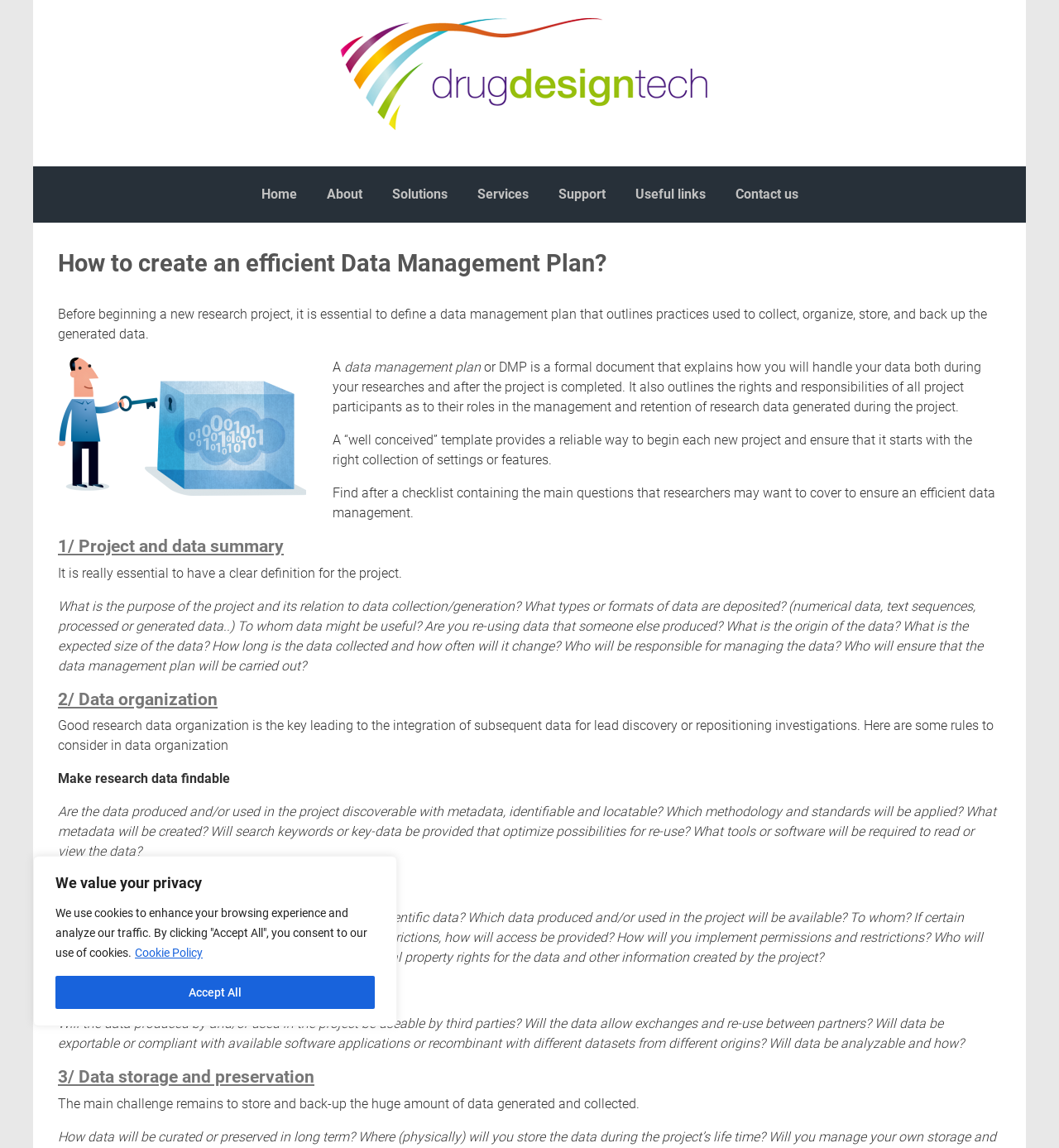Identify the bounding box coordinates of the clickable region required to complete the instruction: "visit the 'Certifications' page". The coordinates should be given as four float numbers within the range of 0 and 1, i.e., [left, top, right, bottom].

None